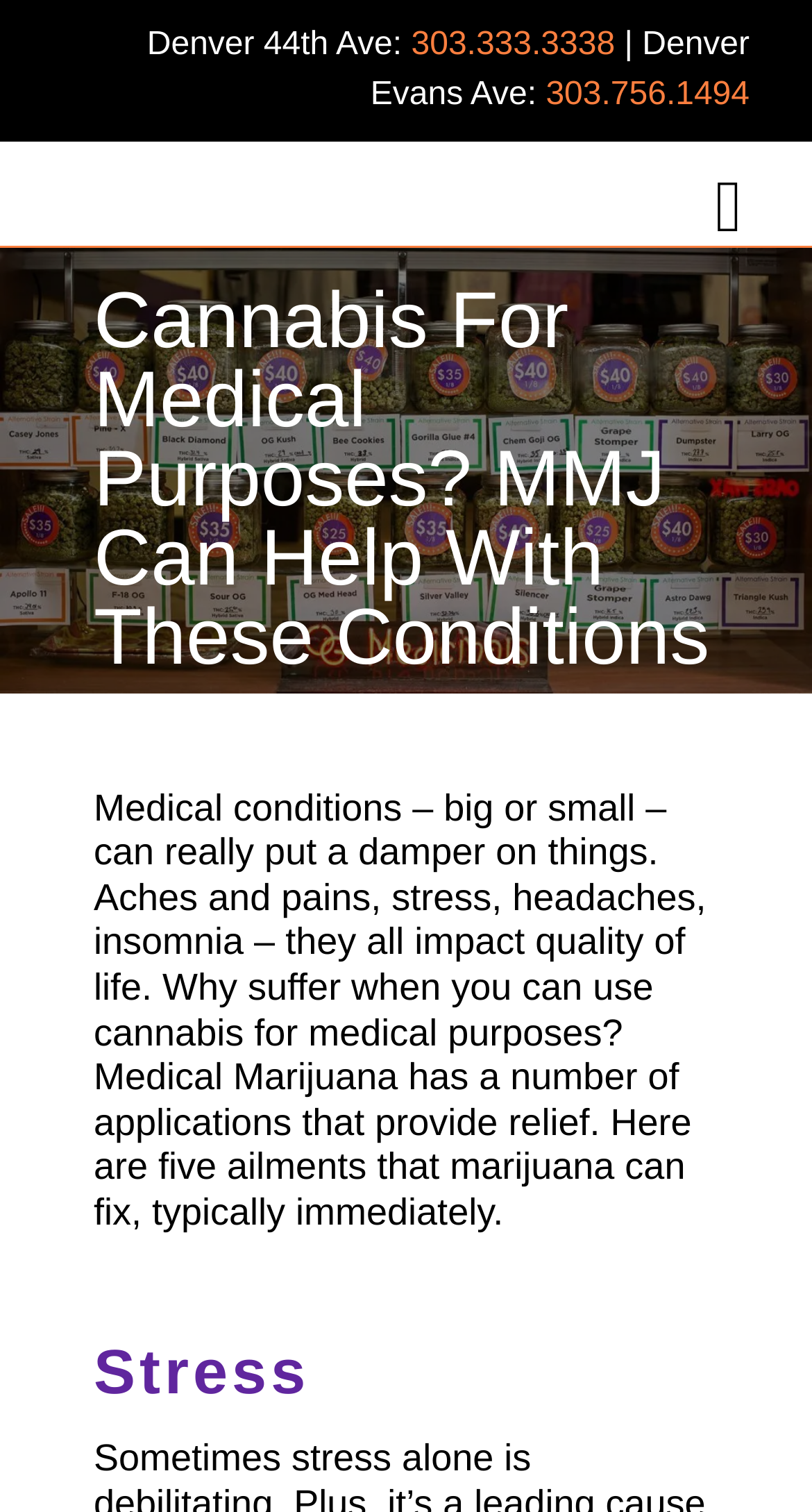What is the date mentioned on the webpage?
Please craft a detailed and exhaustive response to the question.

I found the date by looking at the 'March 1, 2019' text, which is a static text element on the webpage.